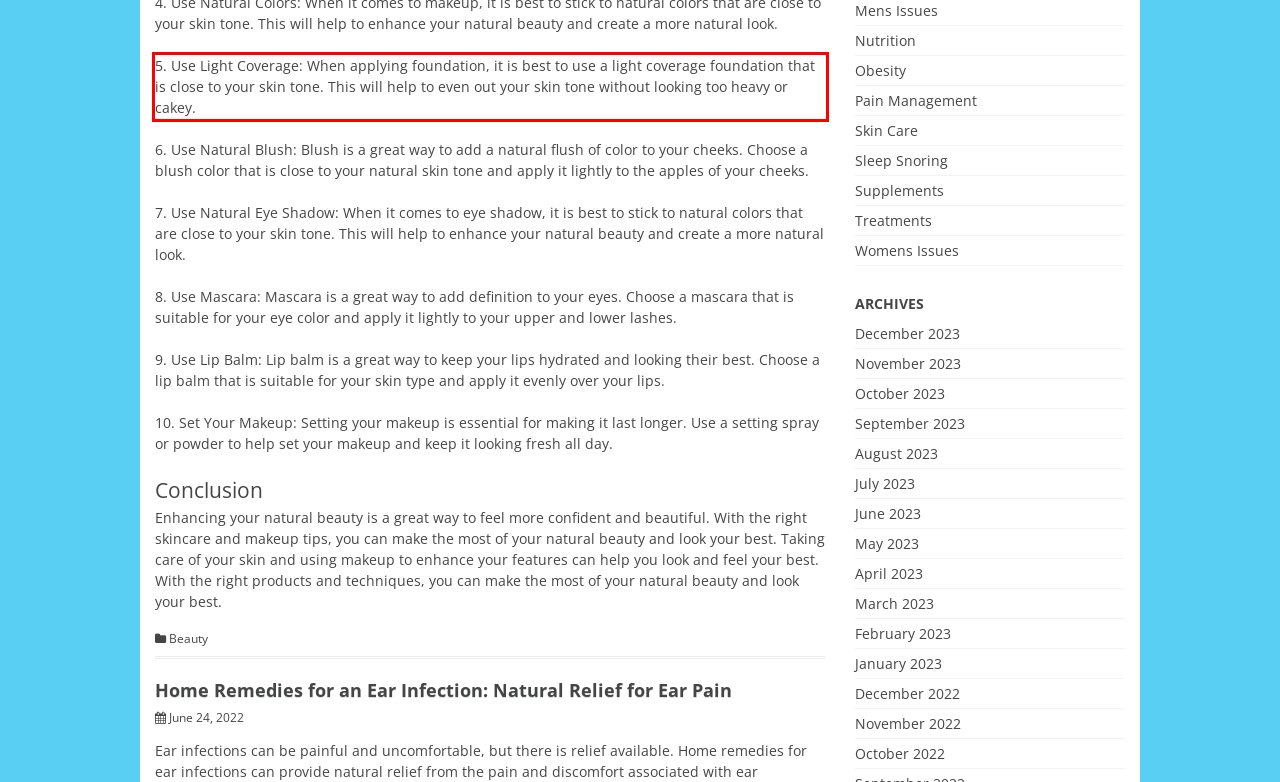Please perform OCR on the UI element surrounded by the red bounding box in the given webpage screenshot and extract its text content.

5. Use Light Coverage: When applying foundation, it is best to use a light coverage foundation that is close to your skin tone. This will help to even out your skin tone without looking too heavy or cakey.